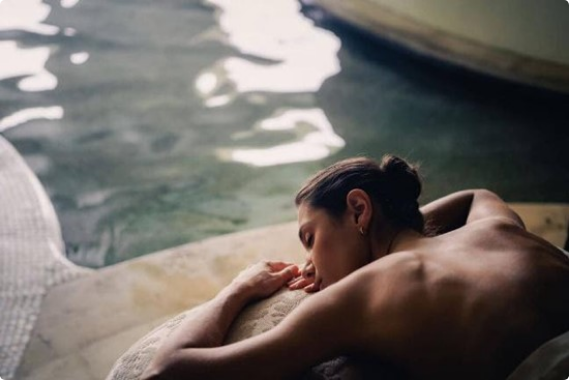Is the water in the scene calm?
Please answer the question with a single word or phrase, referencing the image.

Yes